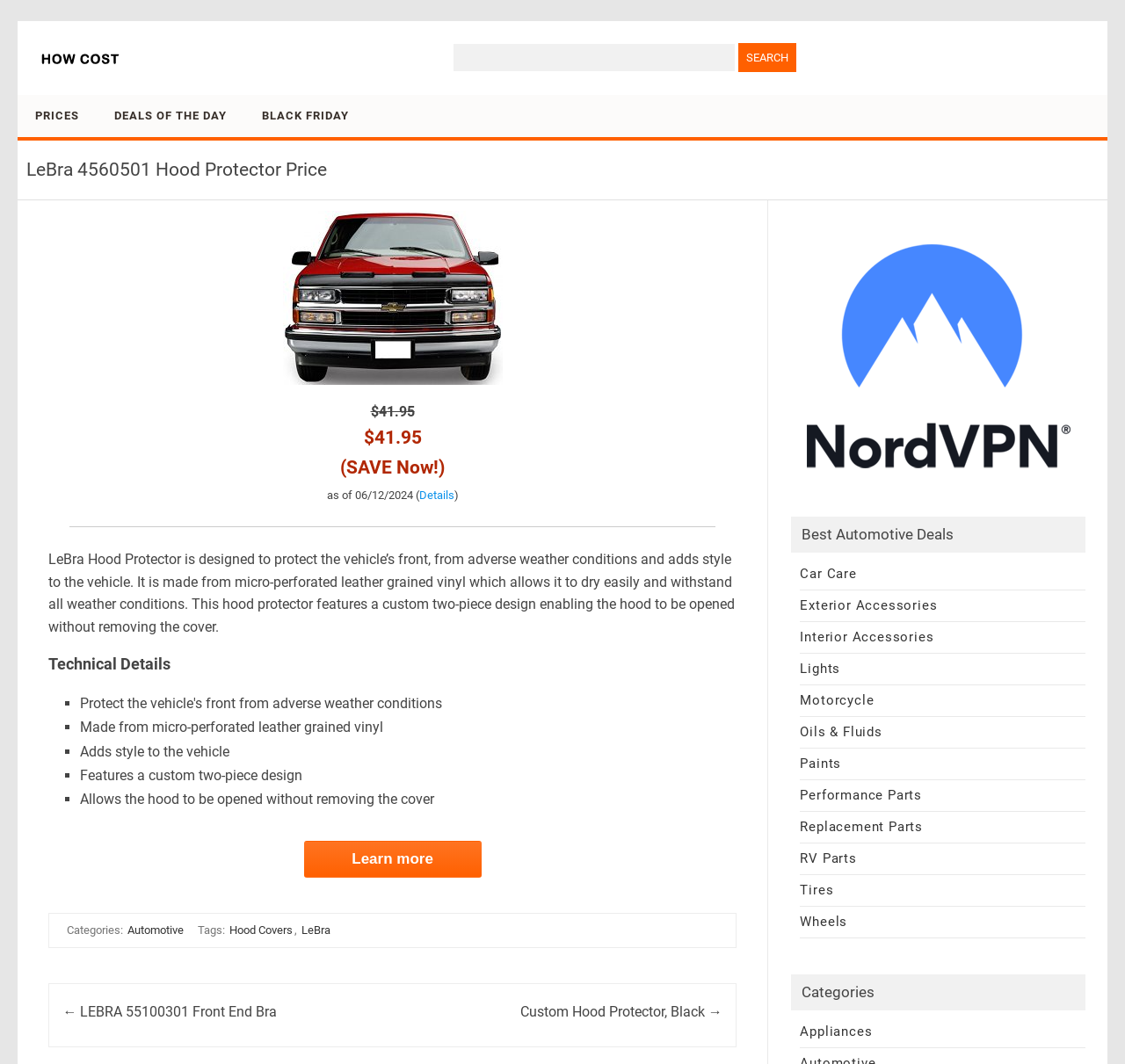What is the purpose of LeBra Hood Protector?
Please provide a detailed and thorough answer to the question.

The purpose of LeBra Hood Protector is mentioned in the article section of the webpage, which is to protect the vehicle’s front from adverse weather conditions and adds style to the vehicle.